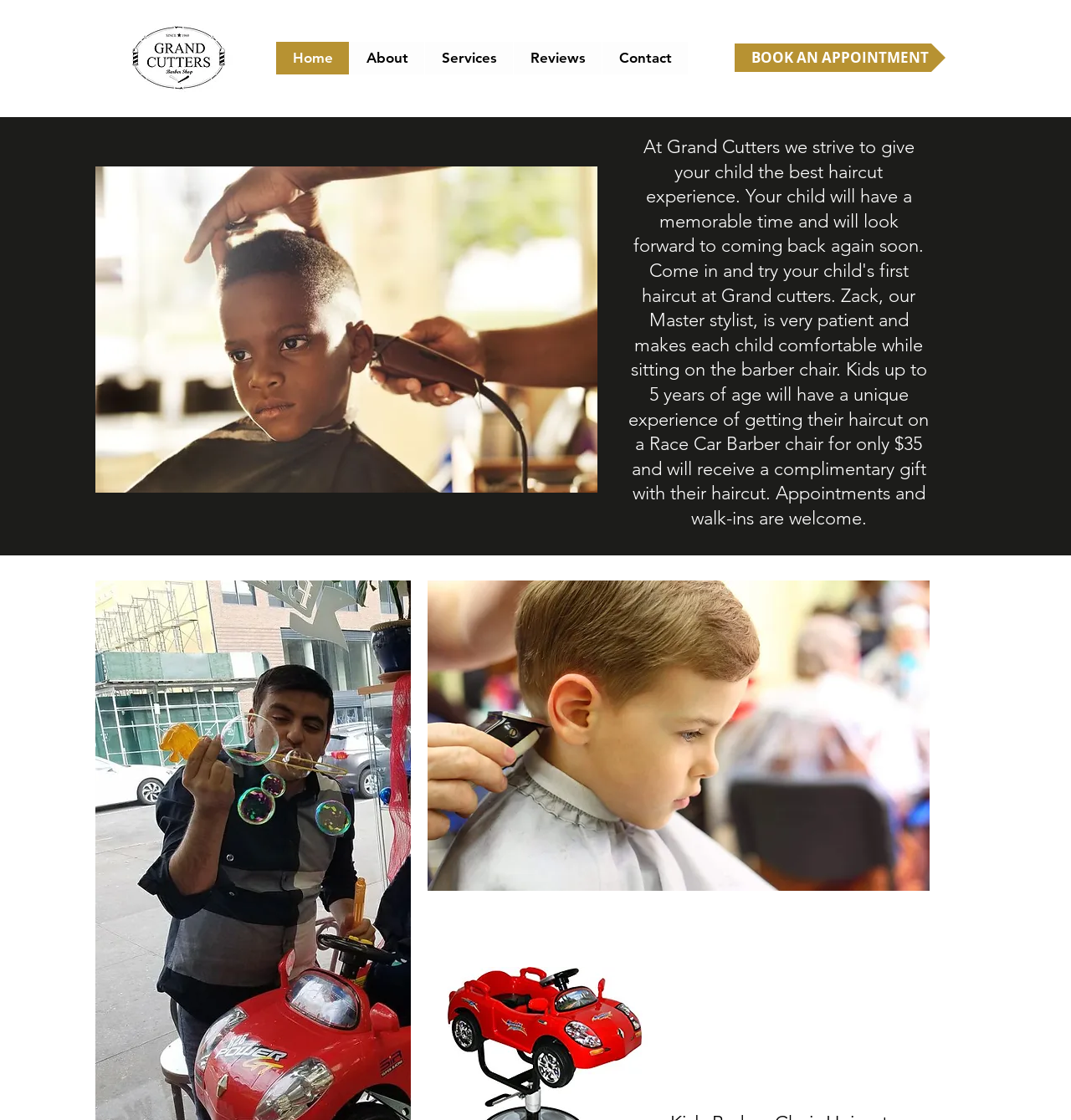Is the website related to kids?
From the image, respond with a single word or phrase.

Yes